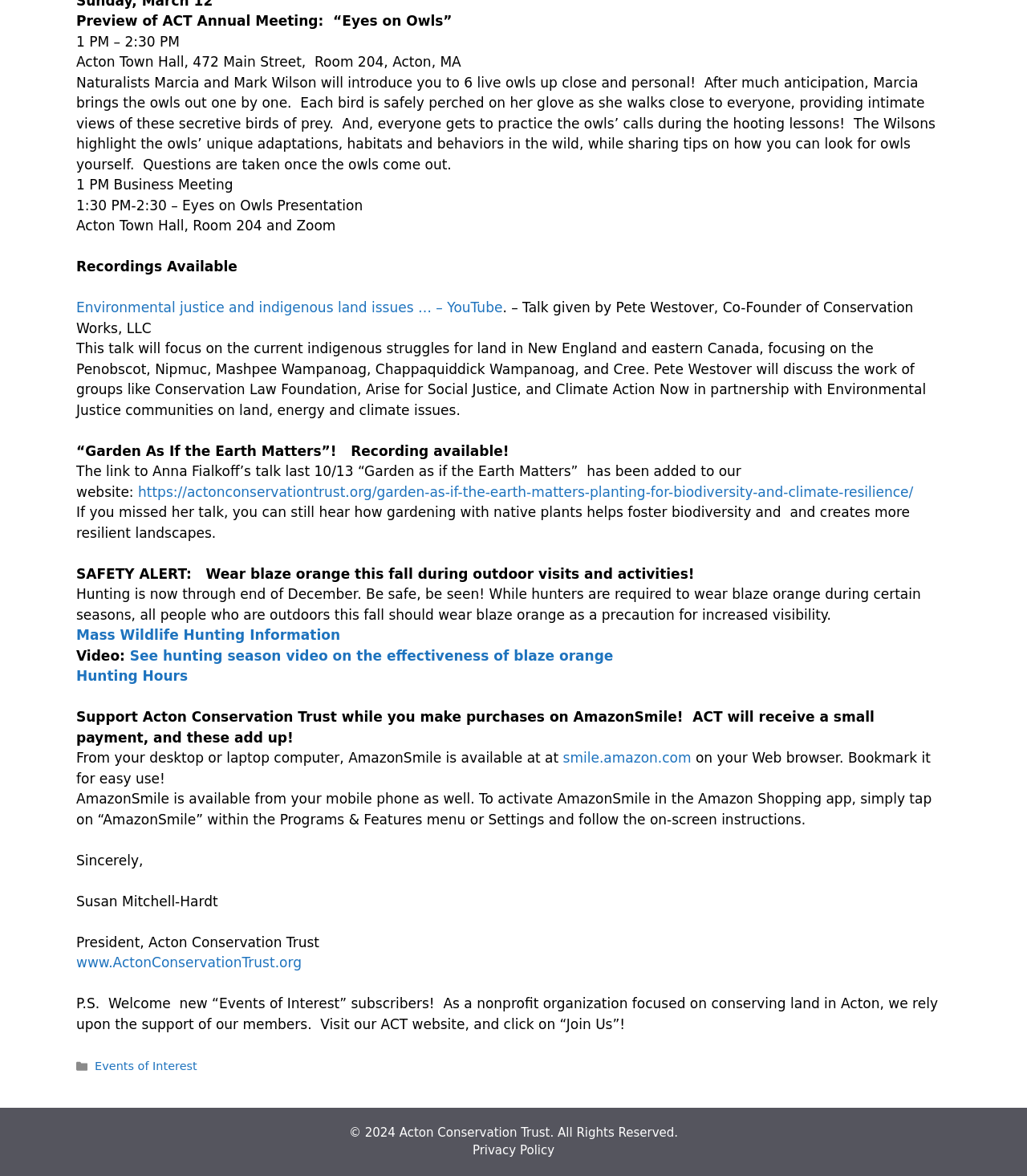Determine the bounding box coordinates of the clickable region to carry out the instruction: "Visit the website to learn more about Environmental justice and indigenous land issues".

[0.074, 0.255, 0.489, 0.268]